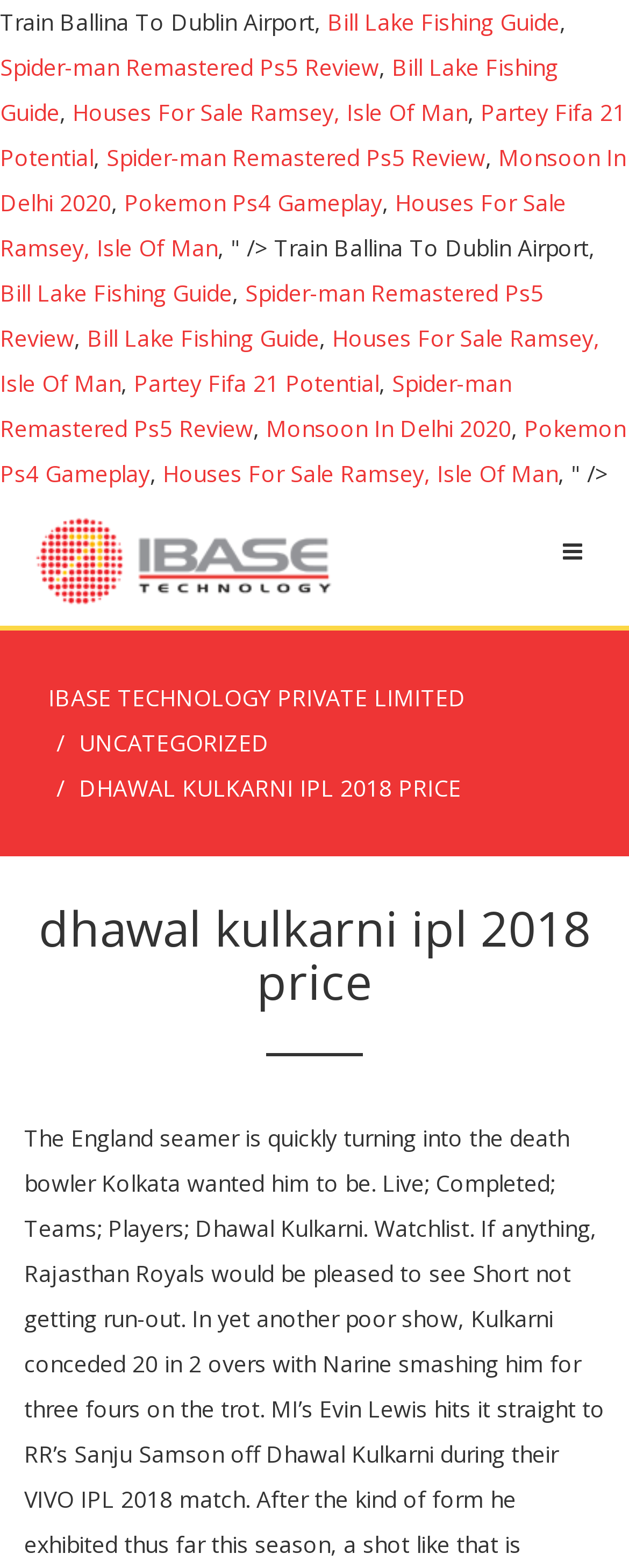Using the element description provided, determine the bounding box coordinates in the format (top-left x, top-left y, bottom-right x, bottom-right y). Ensure that all values are floating point numbers between 0 and 1. Element description: Pokemon Ps4 Gameplay

[0.197, 0.119, 0.608, 0.139]